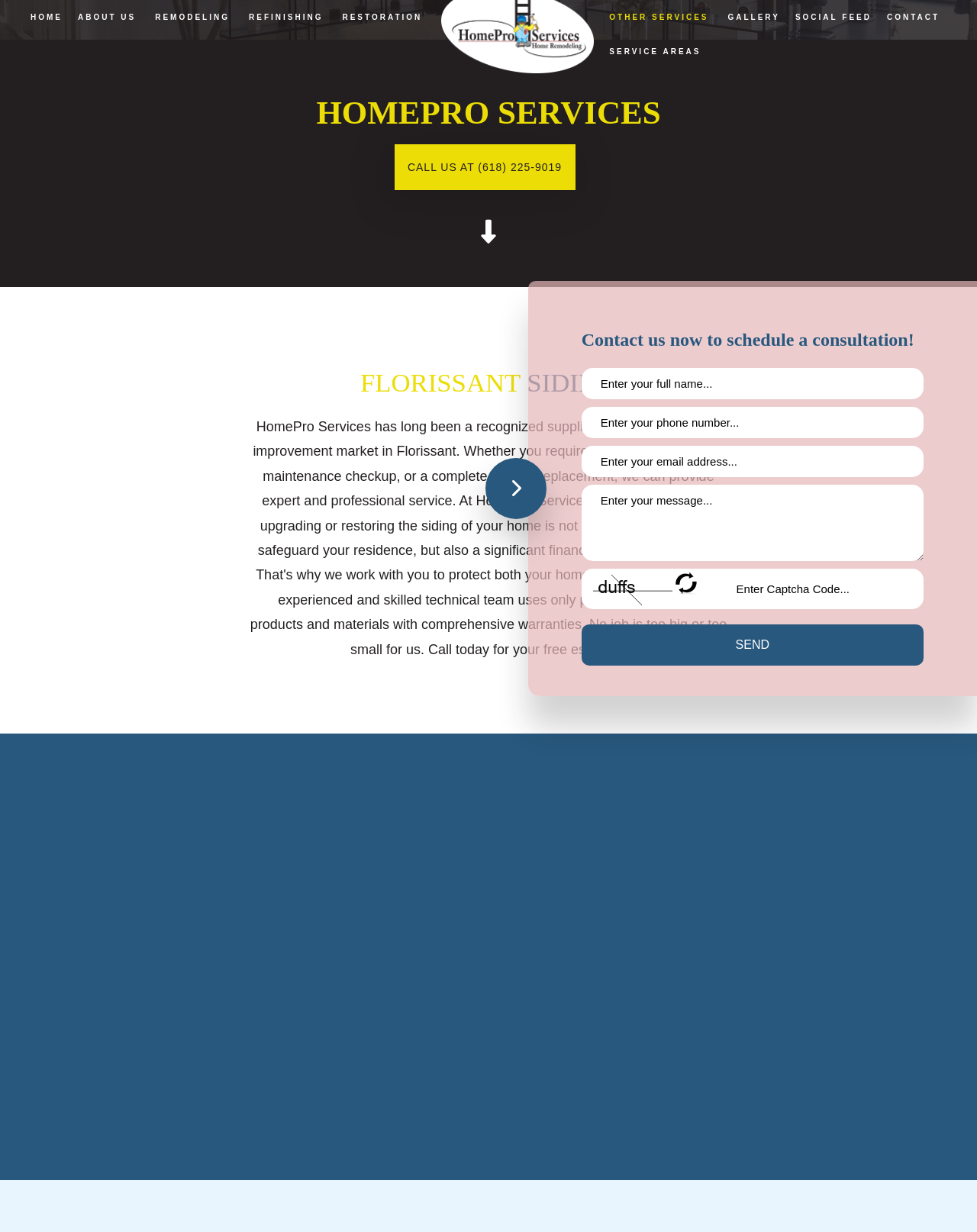Could you locate the bounding box coordinates for the section that should be clicked to accomplish this task: "Click SEND".

[0.753, 0.518, 0.788, 0.529]